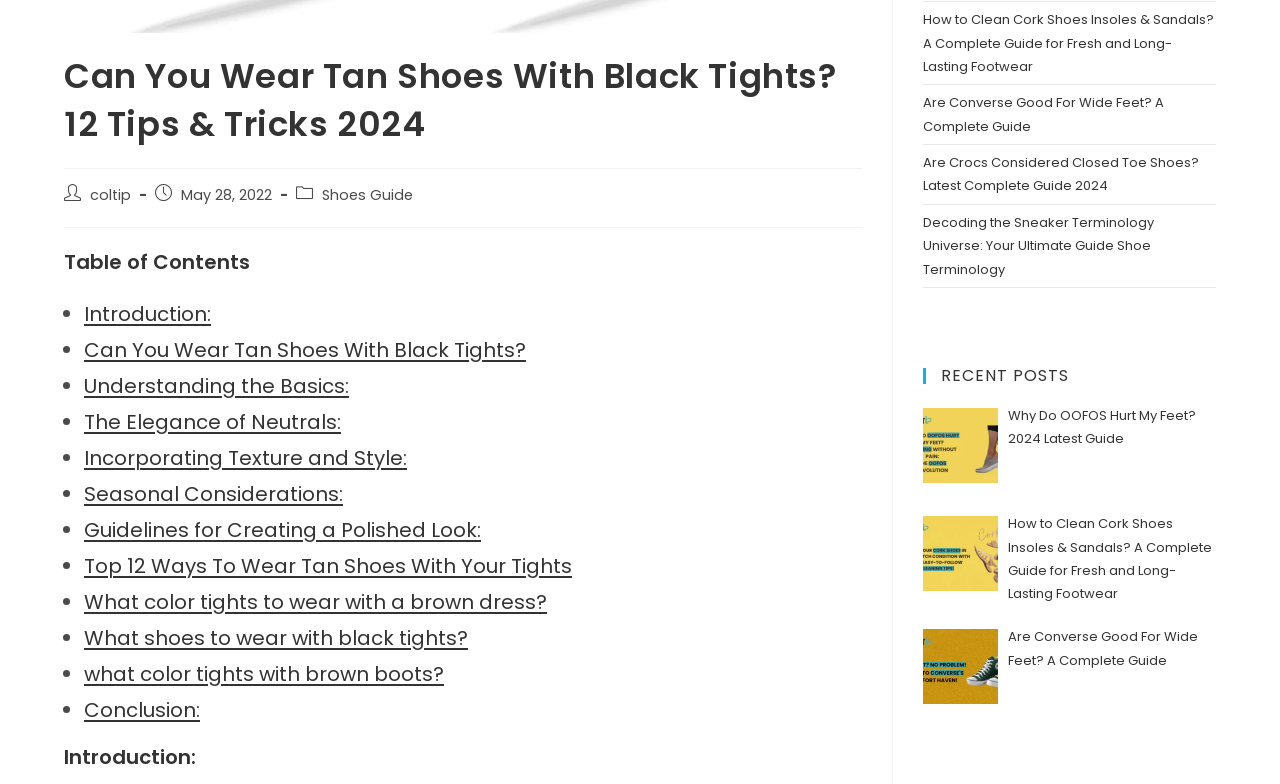Extract the bounding box for the UI element that matches this description: "How to Subscribe".

None